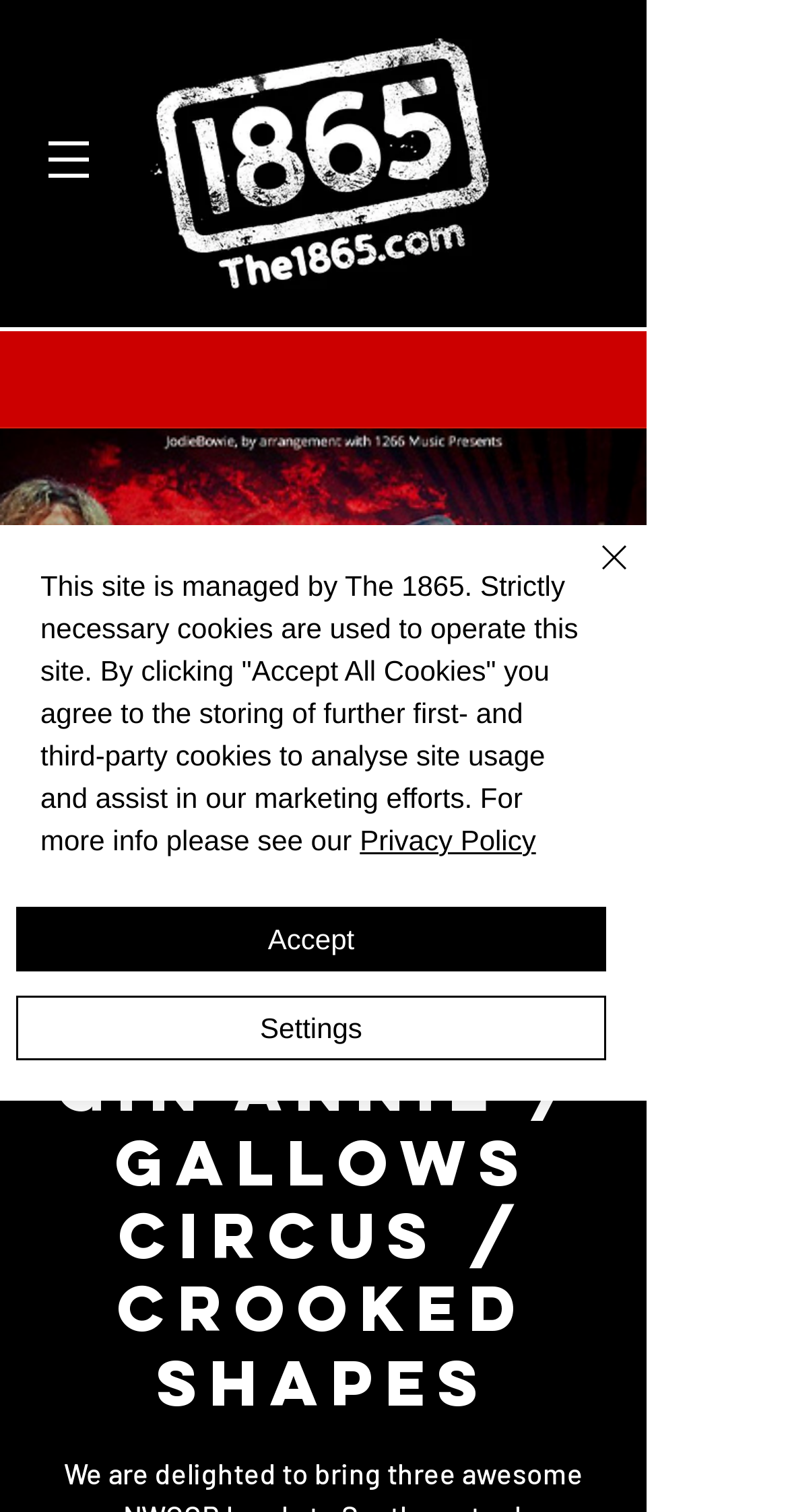What is the name of the venue?
Please provide a comprehensive answer based on the contents of the image.

I found the name of the venue by looking at the root element of the webpage, which is labeled as 'Gin Annie / Gallows Circus / Crooked Shapes | The 1865'. The text 'The 1865' is likely the name of the venue, as it is separated from the event title by a vertical bar.